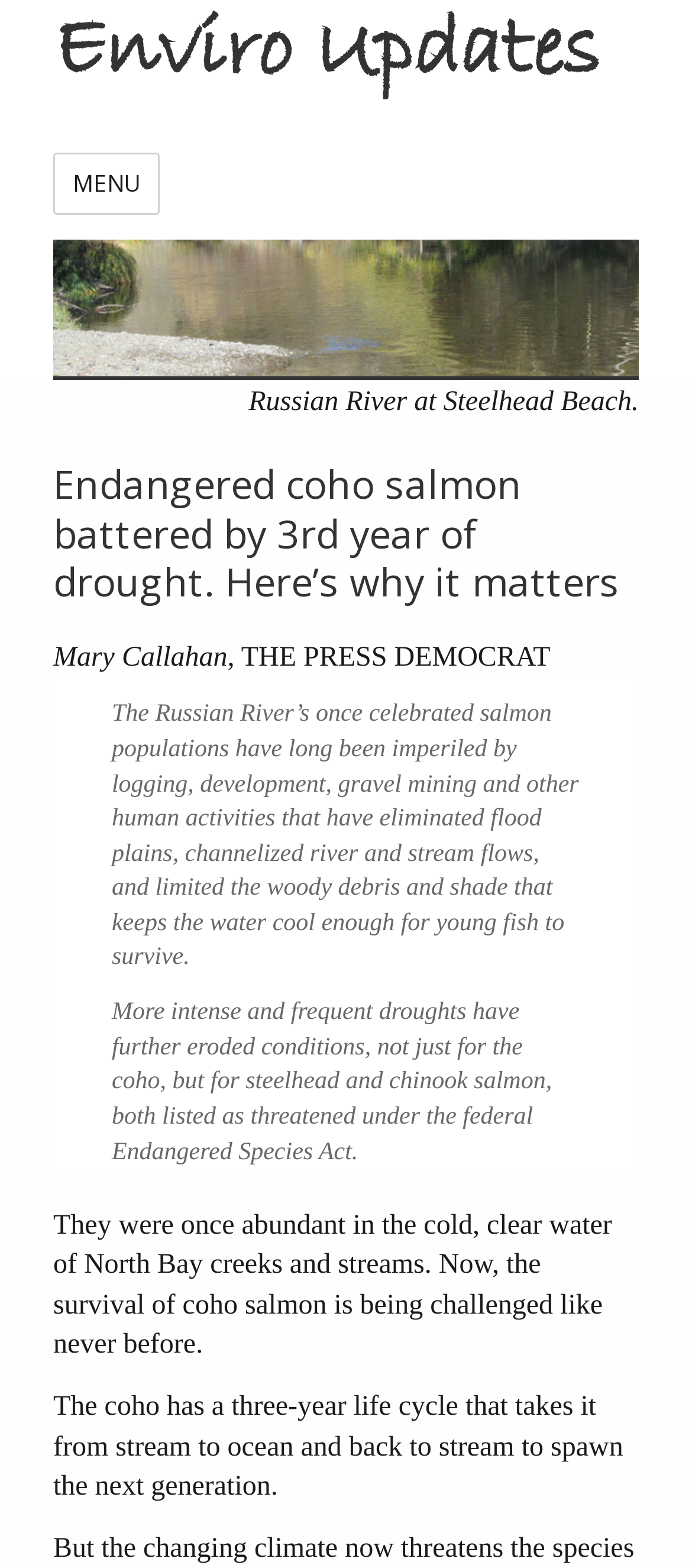Produce an extensive caption that describes everything on the webpage.

The webpage is about the endangered coho salmon and its struggles due to drought. At the top left corner, there is a button labeled "MENU" that controls site navigation and social navigation. Next to it, on the same horizontal level, is a link to "Enviro Updates" accompanied by an image with the same name. 

Below these elements, there is a header section that spans almost the entire width of the page. It contains a heading that summarizes the main topic: "Endangered coho salmon battered by 3rd year of drought. Here’s why it matters." 

Underneath the header, there is a section with the author's name, "Mary Callahan", and the publication, "THE PRESS DEMOCRAT". 

The main content of the webpage is a blockquote that occupies most of the page's width. It contains two paragraphs of text that discuss the decline of salmon populations in the Russian River due to human activities and drought. The text explains how these factors have affected not only coho salmon but also steelhead and chinook salmon. 

Further down, there are two more paragraphs of text that provide additional information about the coho salmon's life cycle and its struggles in the North Bay creeks and streams.